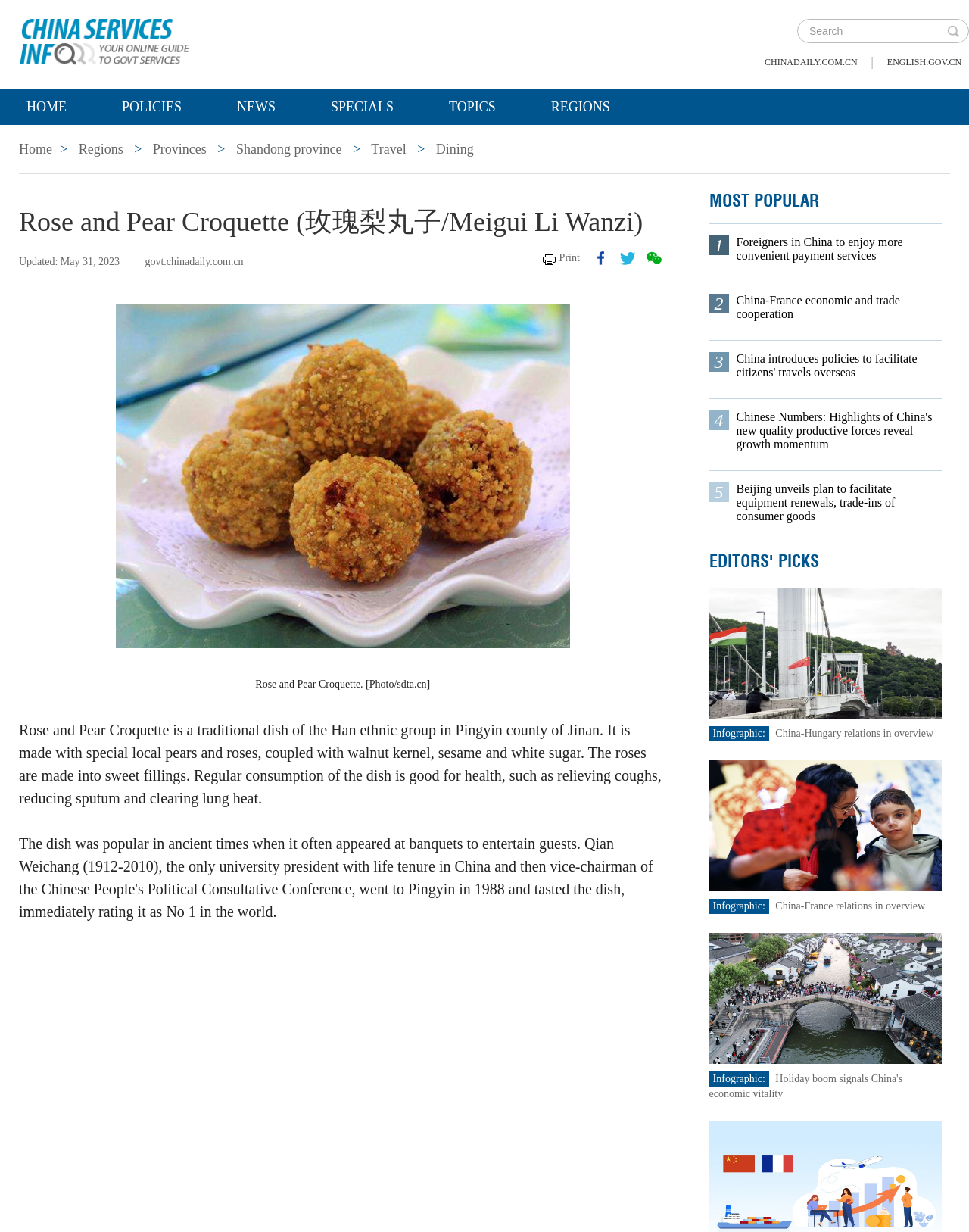Provide a one-word or short-phrase answer to the question:
How many 'MOST POPULAR' articles are listed?

5